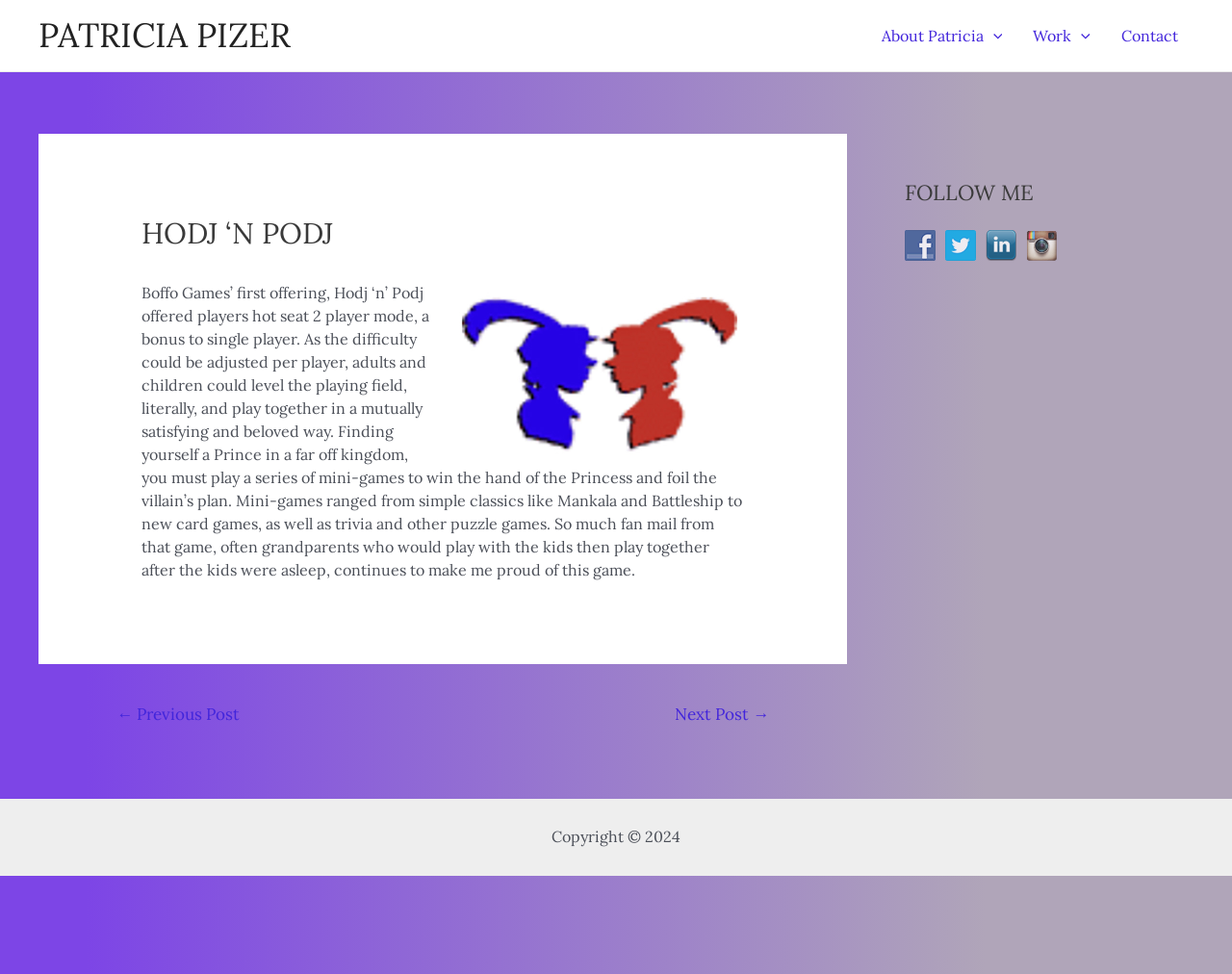Detail the various sections and features present on the webpage.

The webpage is about Patricia Pizer, specifically her game "Hodj ‘n Podj". At the top, there is a link to "PATRICIA PIZER" and a navigation menu with links to "About Patricia", "Work", and "Contact". 

Below the navigation menu, there is a main section that contains an article about "Hodj ‘n Podj". The article has a header with the title "HODJ ‘N PODJ" and an image related to the game. The text describes the game, mentioning its features, such as hot seat 2-player mode, adjustable difficulty, and various mini-games. 

To the right of the article, there is a section with links to follow Patricia Pizer on social media platforms, including Facebook, Twitter, LinkedIn, and Instagram. Each link has a corresponding image.

At the bottom of the page, there is a post navigation section with links to previous and next posts. Below that, there is a copyright notice stating "Copyright © 2024".